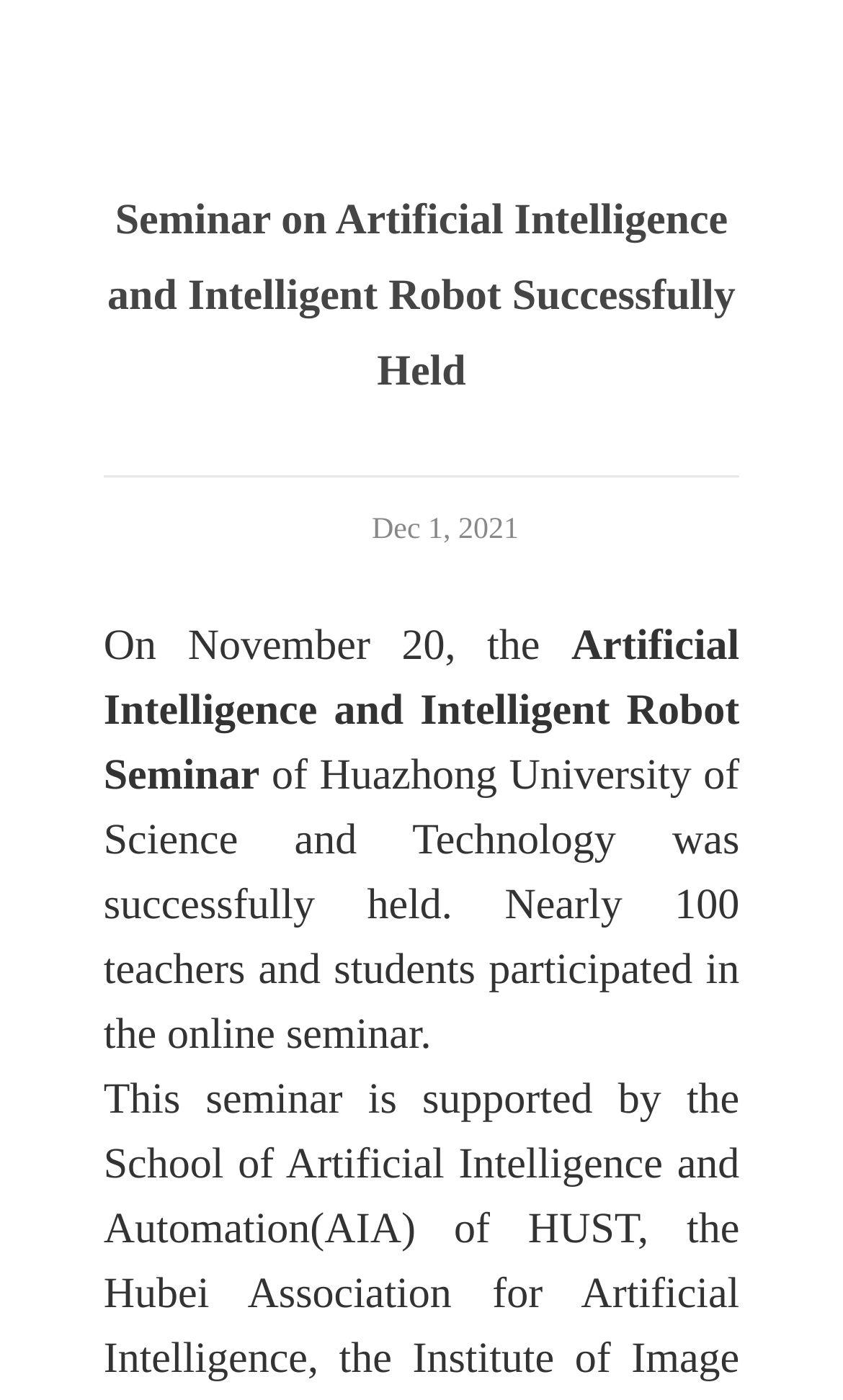Provide the bounding box coordinates for the UI element that is described by this text: "Career Opportunities". The coordinates should be in the form of four float numbers between 0 and 1: [left, top, right, bottom].

[0.0, 0.133, 1.0, 0.21]